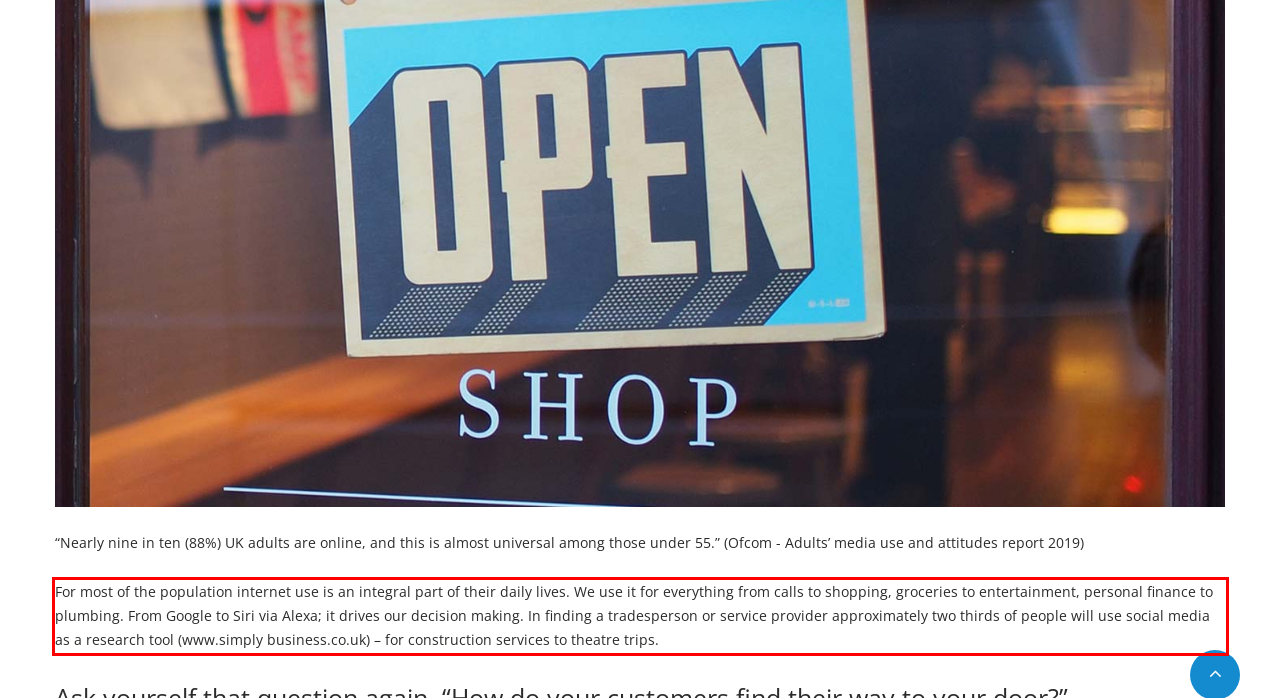Analyze the screenshot of a webpage where a red rectangle is bounding a UI element. Extract and generate the text content within this red bounding box.

For most of the population internet use is an integral part of their daily lives. We use it for everything from calls to shopping, groceries to entertainment, personal finance to plumbing. From Google to Siri via Alexa; it drives our decision making. In finding a tradesperson or service provider approximately two thirds of people will use social media as a research tool (www.simply business.co.uk) – for construction services to theatre trips.